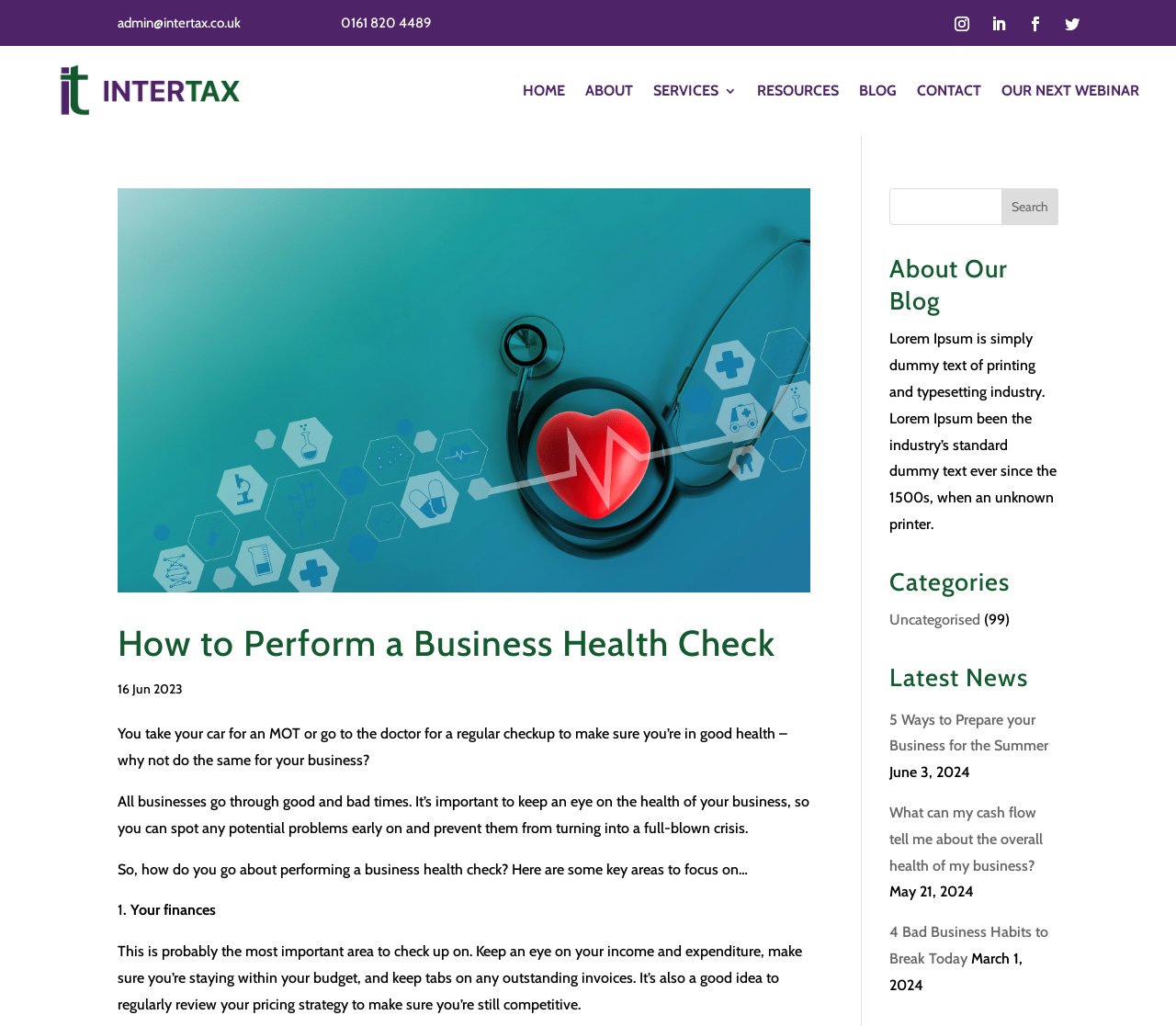Respond with a single word or short phrase to the following question: 
What is the topic of the blog post?

Business Health Check